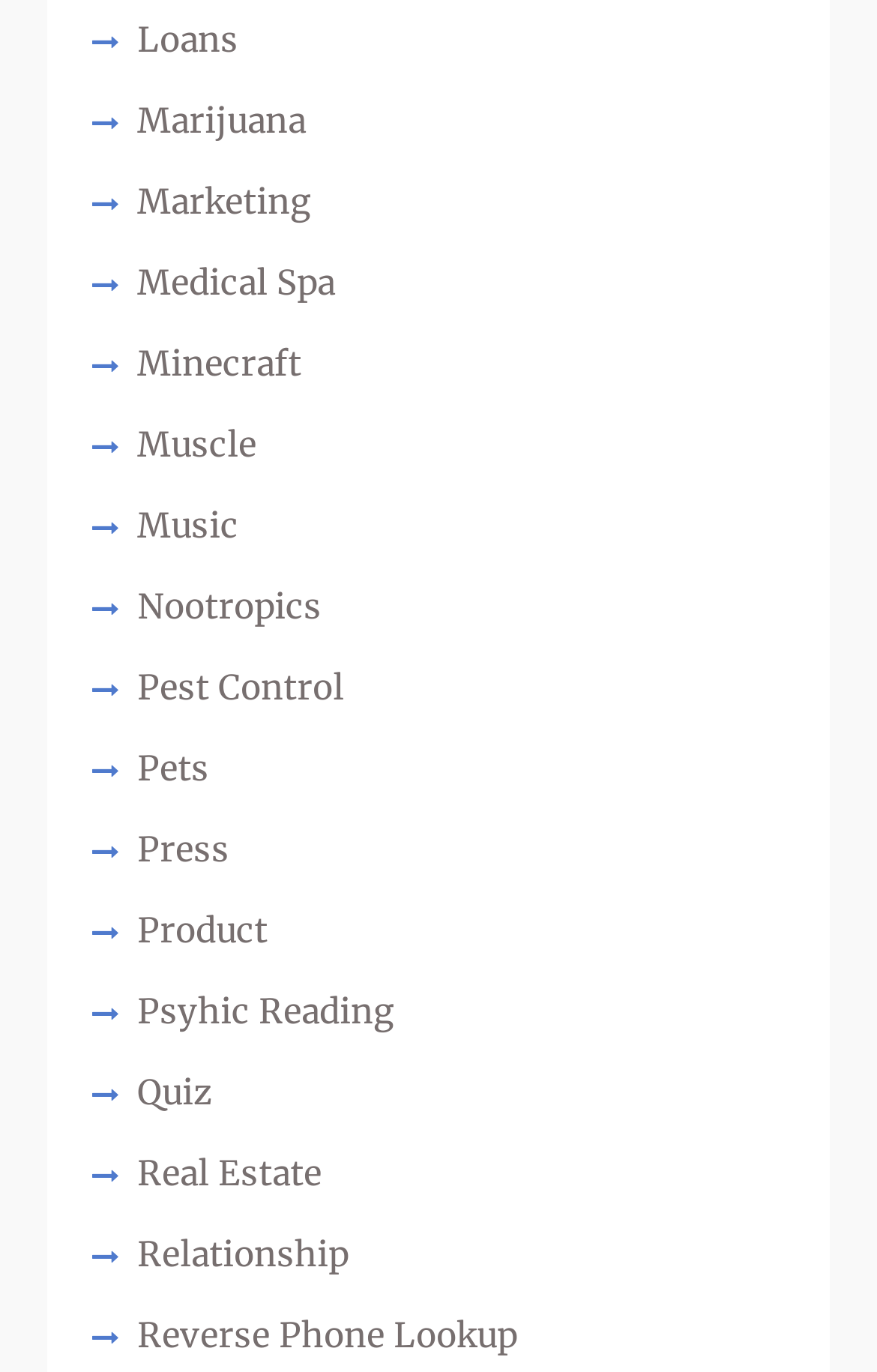Based on the element description: "Minecraft", identify the bounding box coordinates for this UI element. The coordinates must be four float numbers between 0 and 1, listed as [left, top, right, bottom].

[0.156, 0.241, 0.784, 0.29]